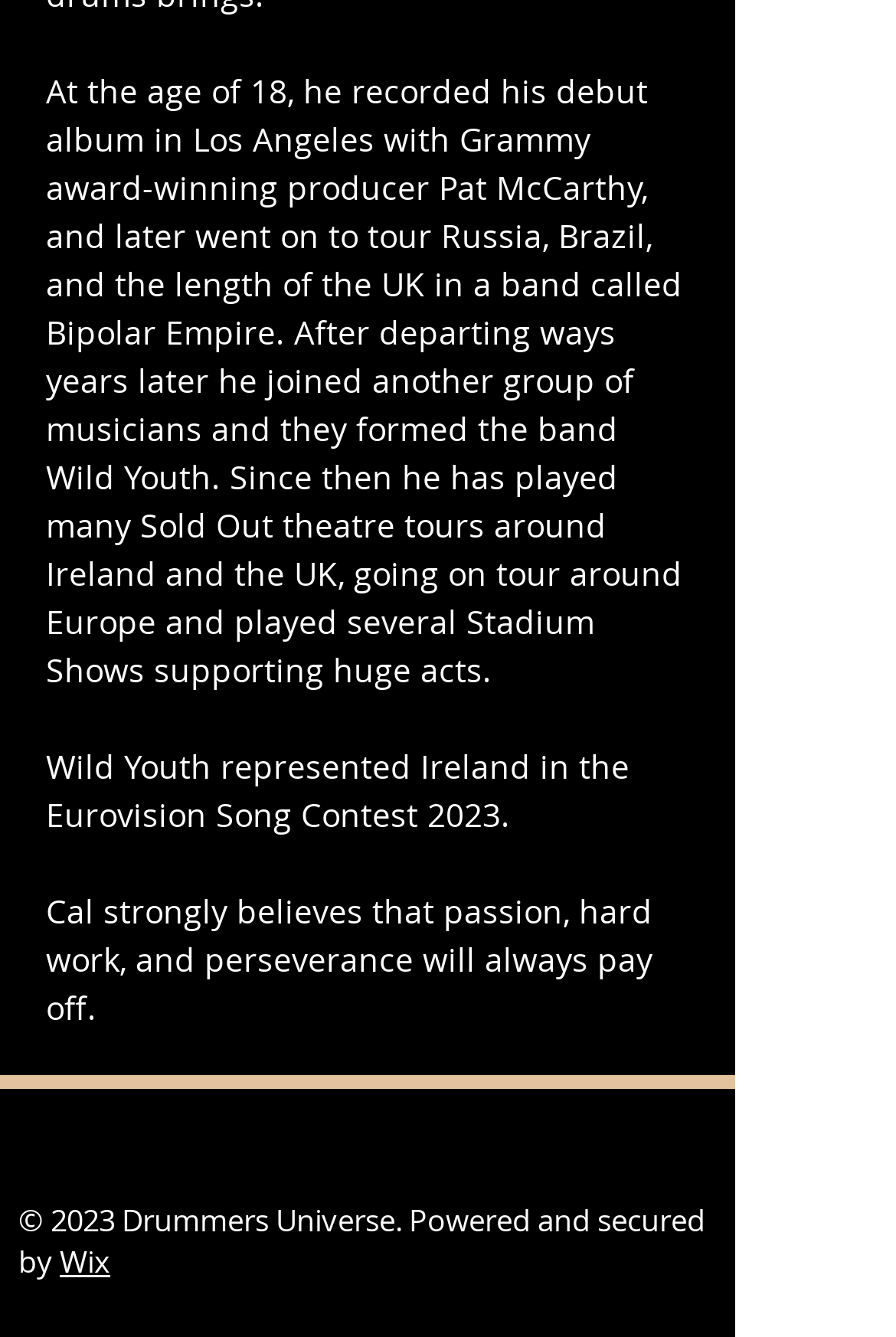Observe the image and answer the following question in detail: What contest did Wild Youth represent Ireland in?

Based on the StaticText element with the text 'Wild Youth represented Ireland in the Eurovision Song Contest 2023.', we can determine that Wild Youth represented Ireland in the Eurovision Song Contest 2023.